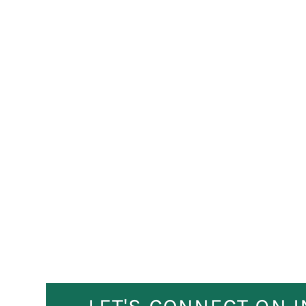Could you please study the image and provide a detailed answer to the question:
What design element is used to enhance text visibility?

The answer can be obtained by reading the caption which states that 'the design utilizes a contrasting background, enhancing the visibility of the text and creating an inviting atmosphere'.